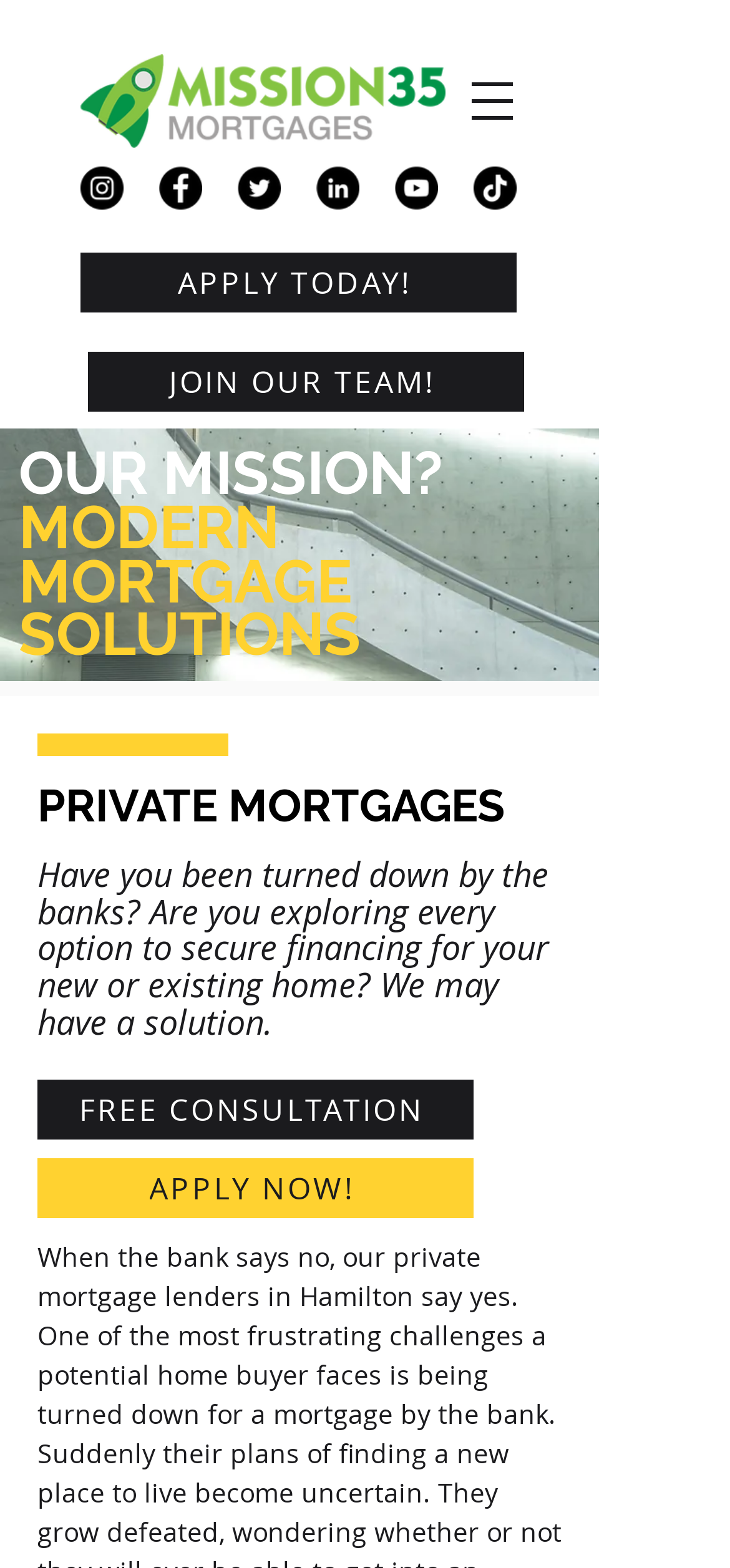What is the name of the company?
Refer to the image and provide a one-word or short phrase answer.

Mission35 Mortgages